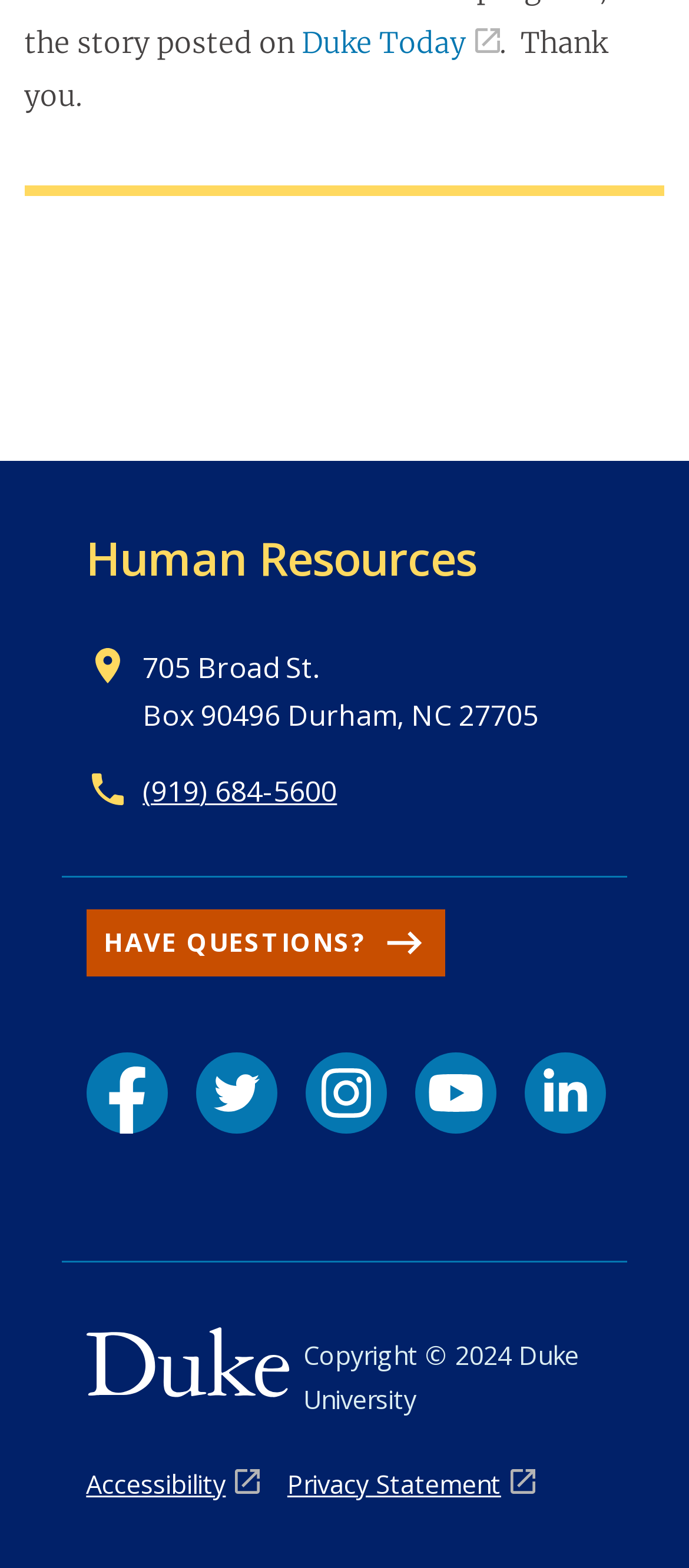Given the element description Accessibility, specify the bounding box coordinates of the corresponding UI element in the format (top-left x, top-left y, bottom-right x, bottom-right y). All values must be between 0 and 1.

[0.125, 0.933, 0.376, 0.961]